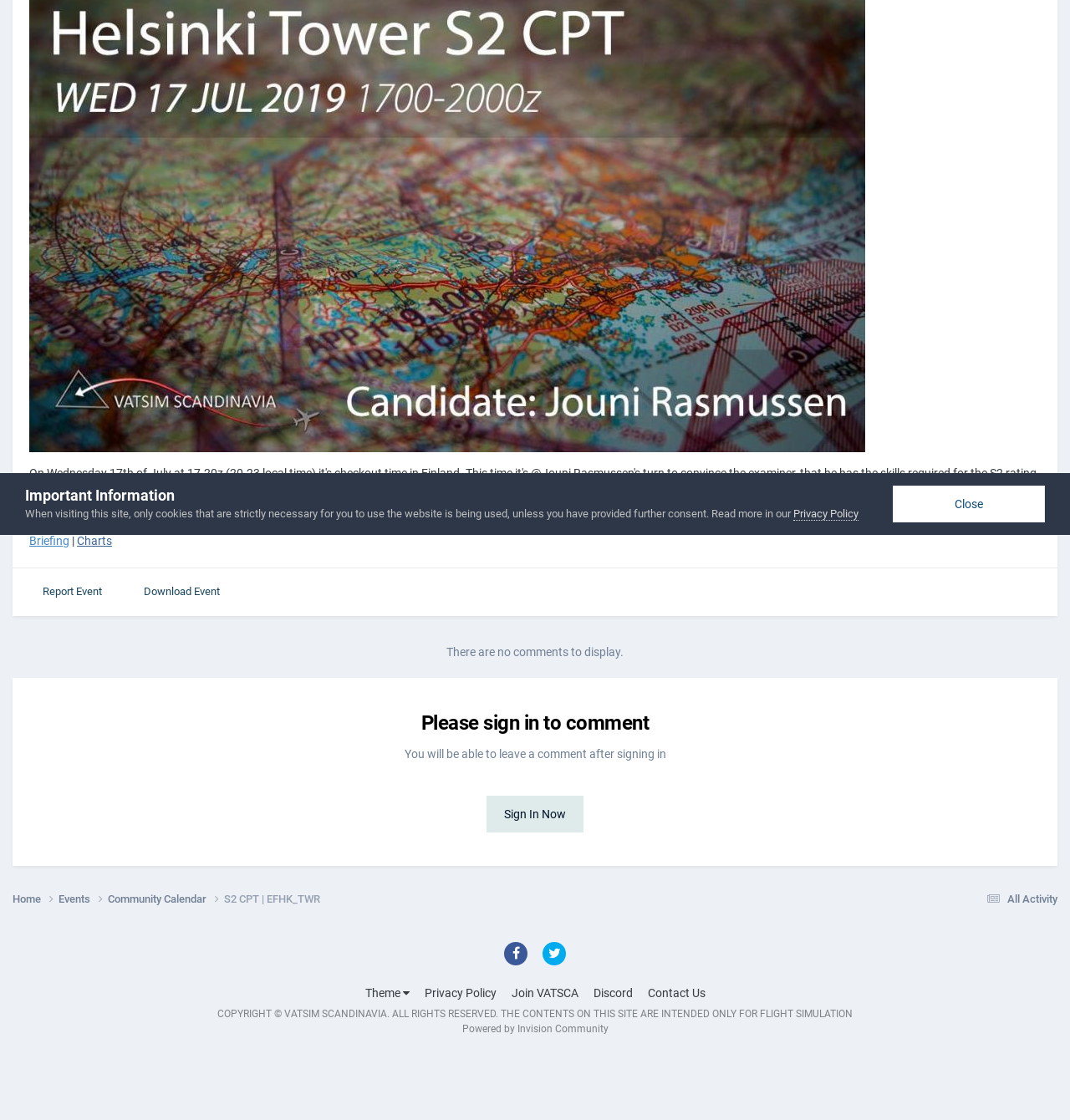Based on the element description: "Powered by Invision Community", identify the UI element and provide its bounding box coordinates. Use four float numbers between 0 and 1, [left, top, right, bottom].

[0.432, 0.914, 0.568, 0.924]